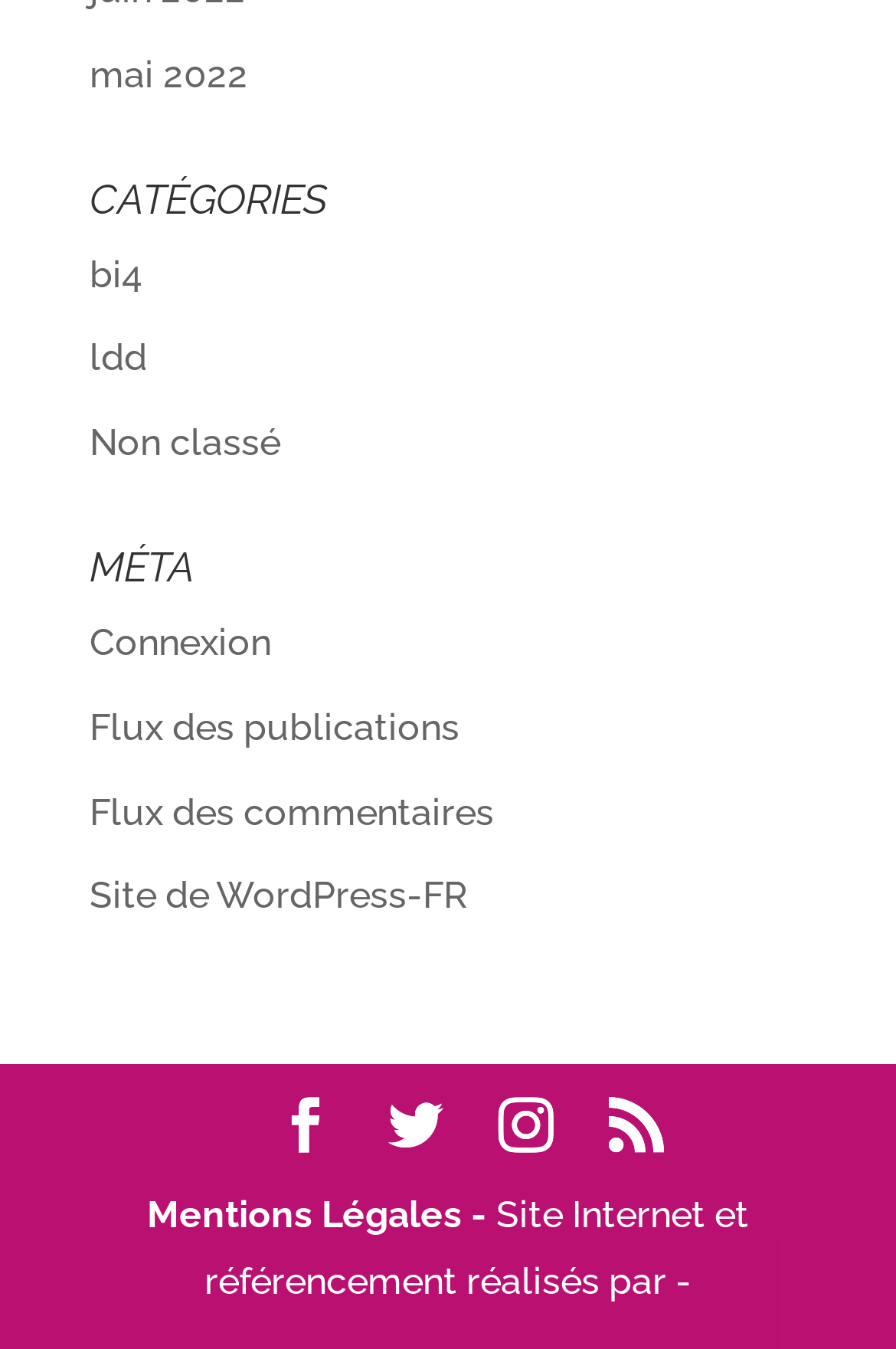Please provide a one-word or short phrase answer to the question:
What are the categories listed?

CATÉGORIES